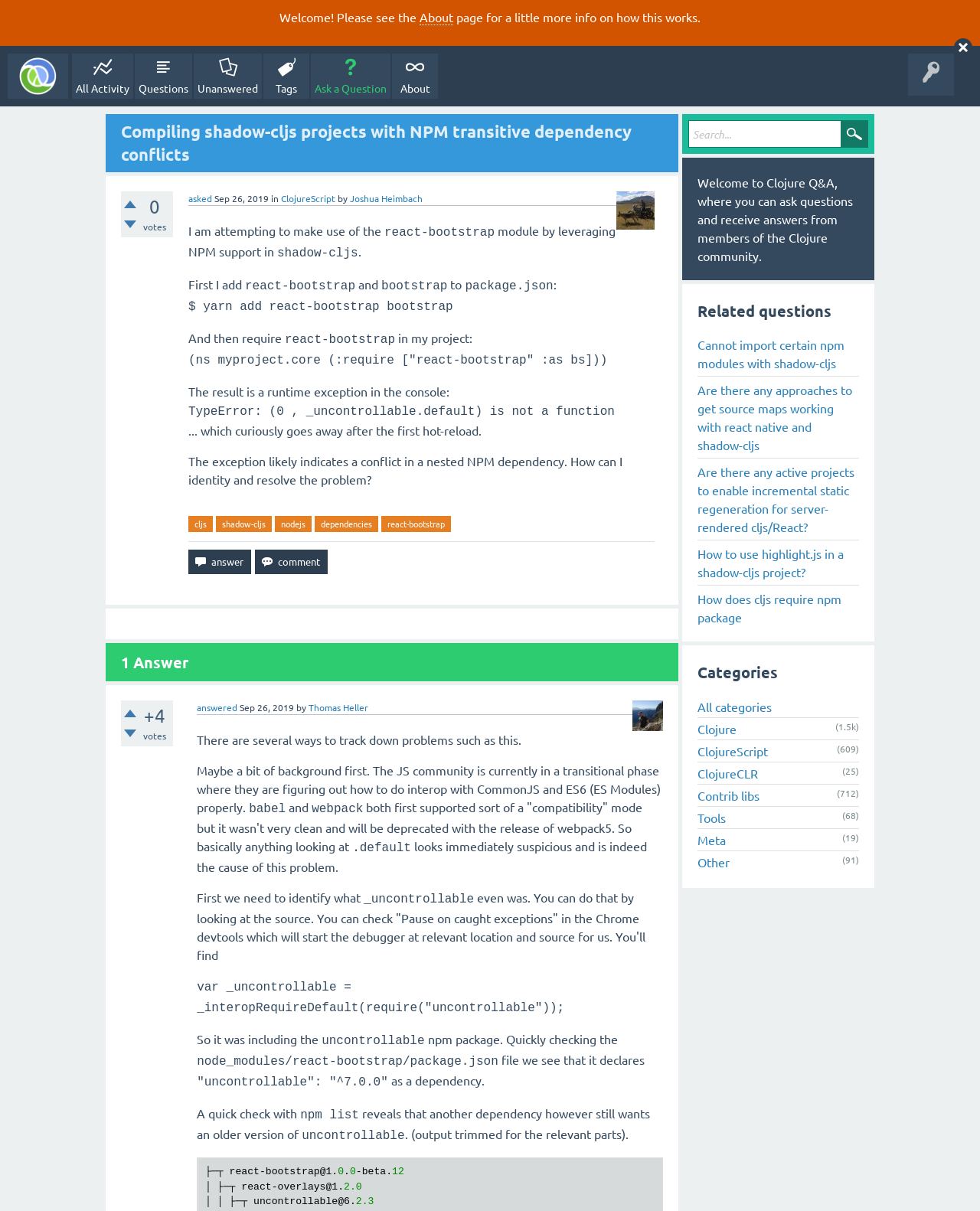Find the bounding box coordinates for the area that should be clicked to accomplish the instruction: "Click the 'comment' button".

[0.26, 0.454, 0.334, 0.474]